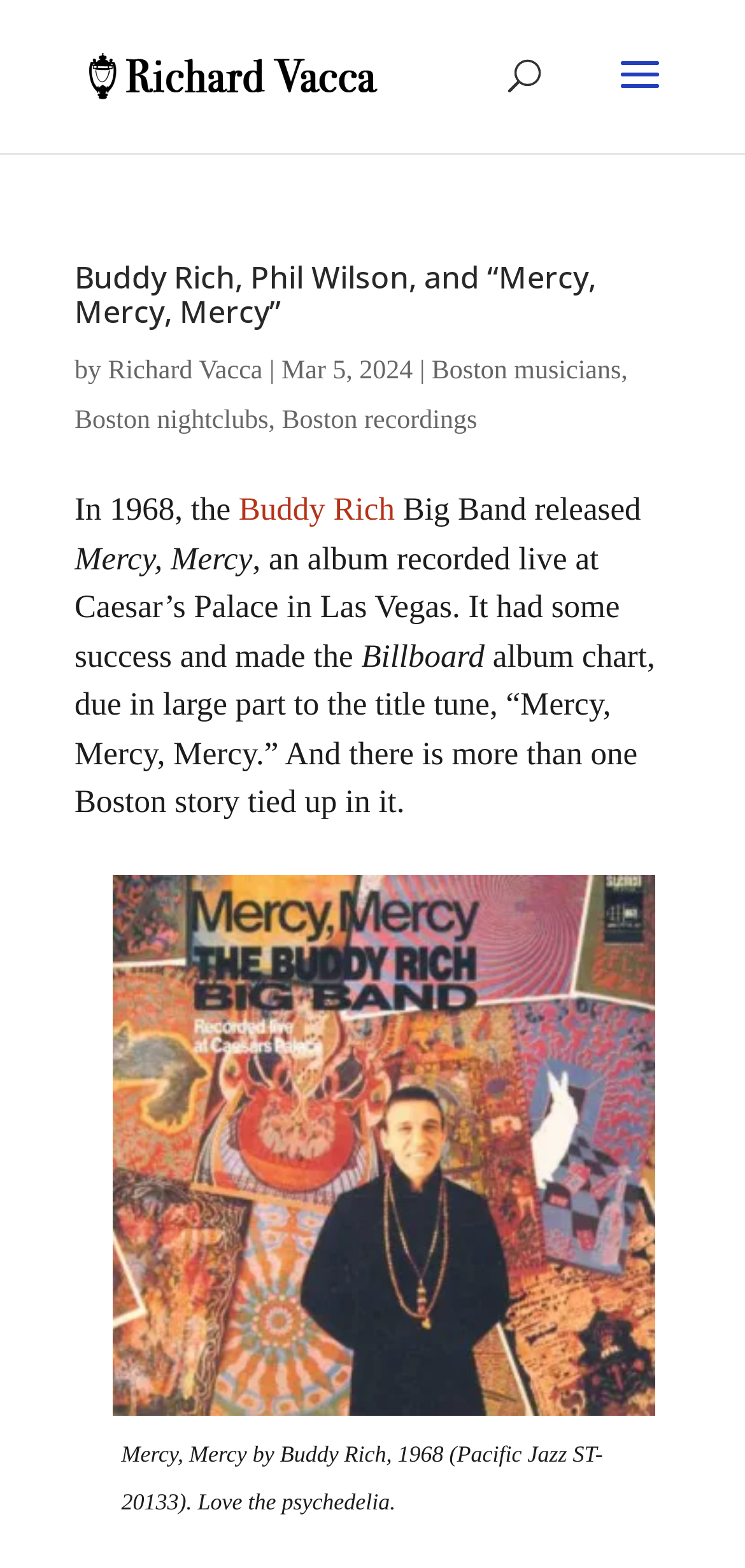Please provide a short answer using a single word or phrase for the question:
What is the name of the website?

RichardVacca.com